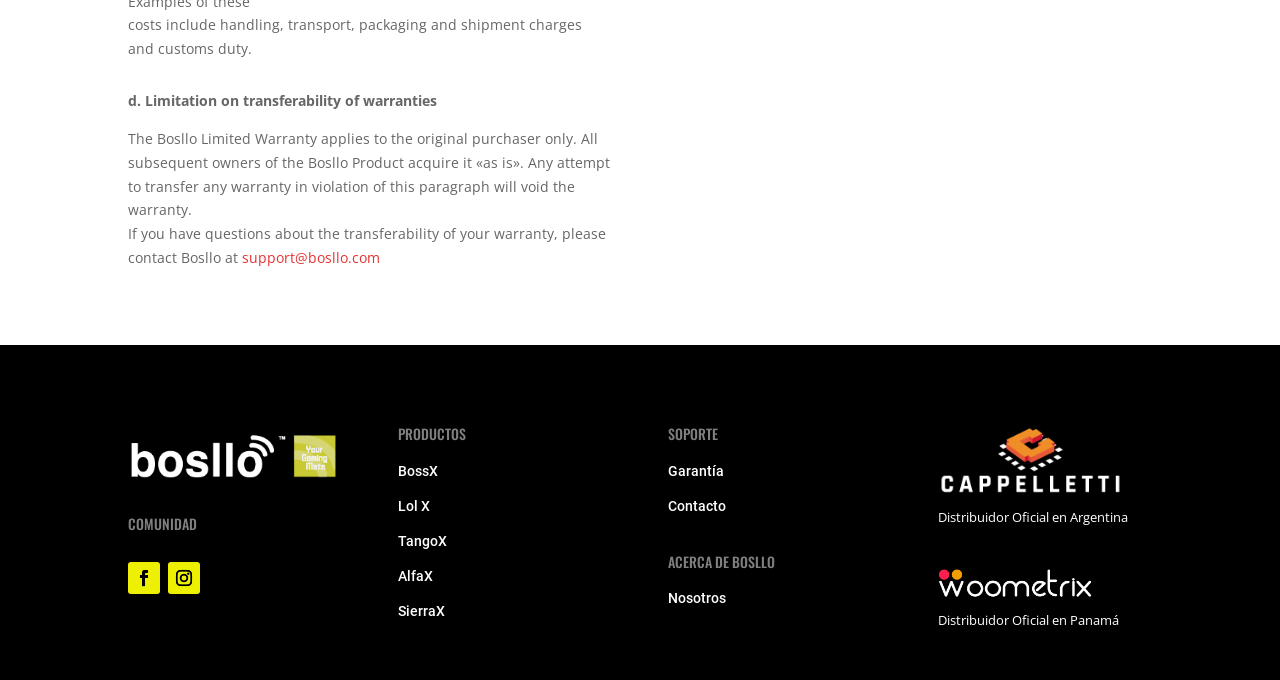What are the costs included in shipment?
Using the information from the image, provide a comprehensive answer to the question.

The text states that 'costs include handling, transport, packaging and shipment charges and customs duty.' This indicates that these are the costs included in shipment.